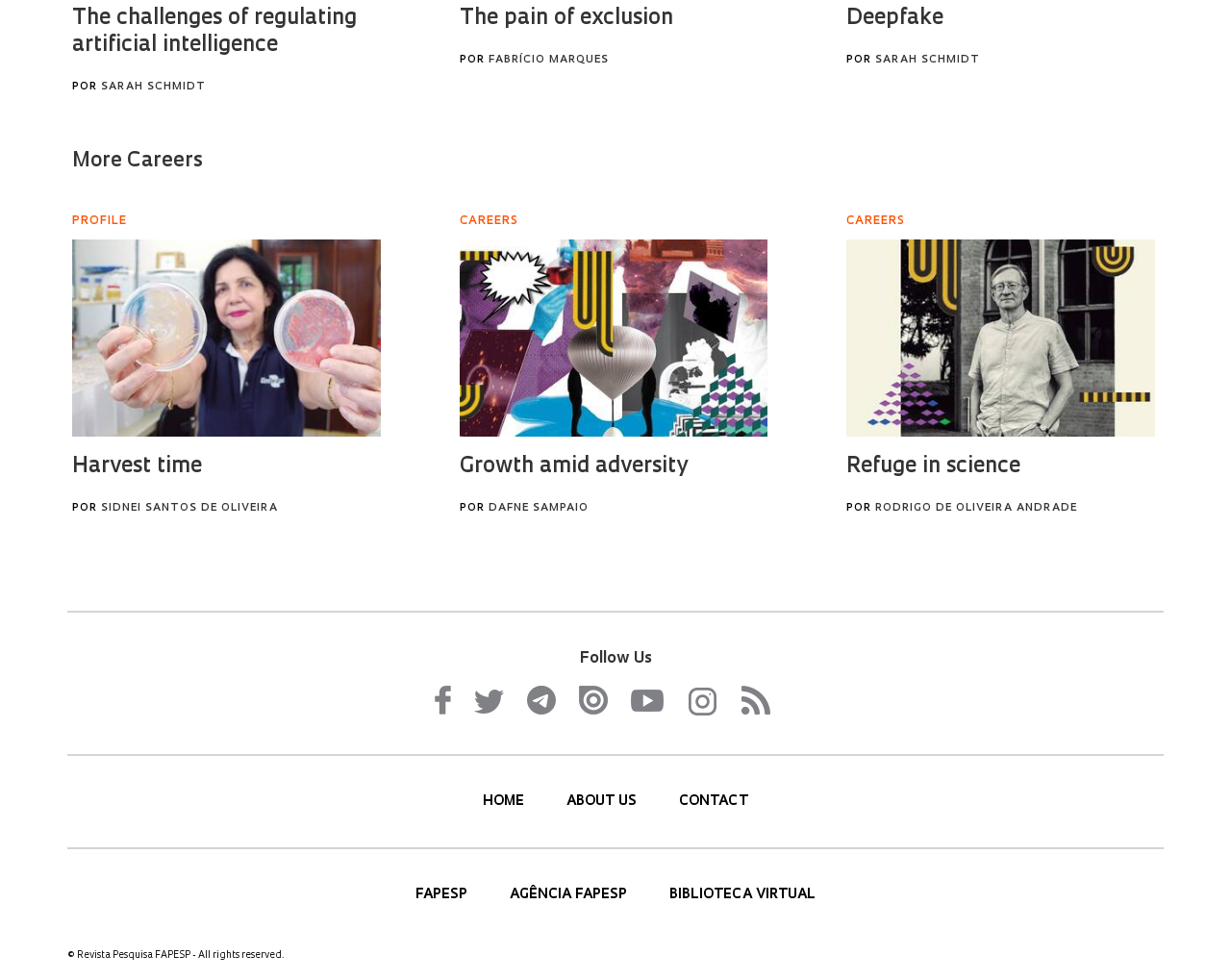Identify the bounding box coordinates of the area that should be clicked in order to complete the given instruction: "Go to home page". The bounding box coordinates should be four float numbers between 0 and 1, i.e., [left, top, right, bottom].

[0.392, 0.811, 0.429, 0.826]